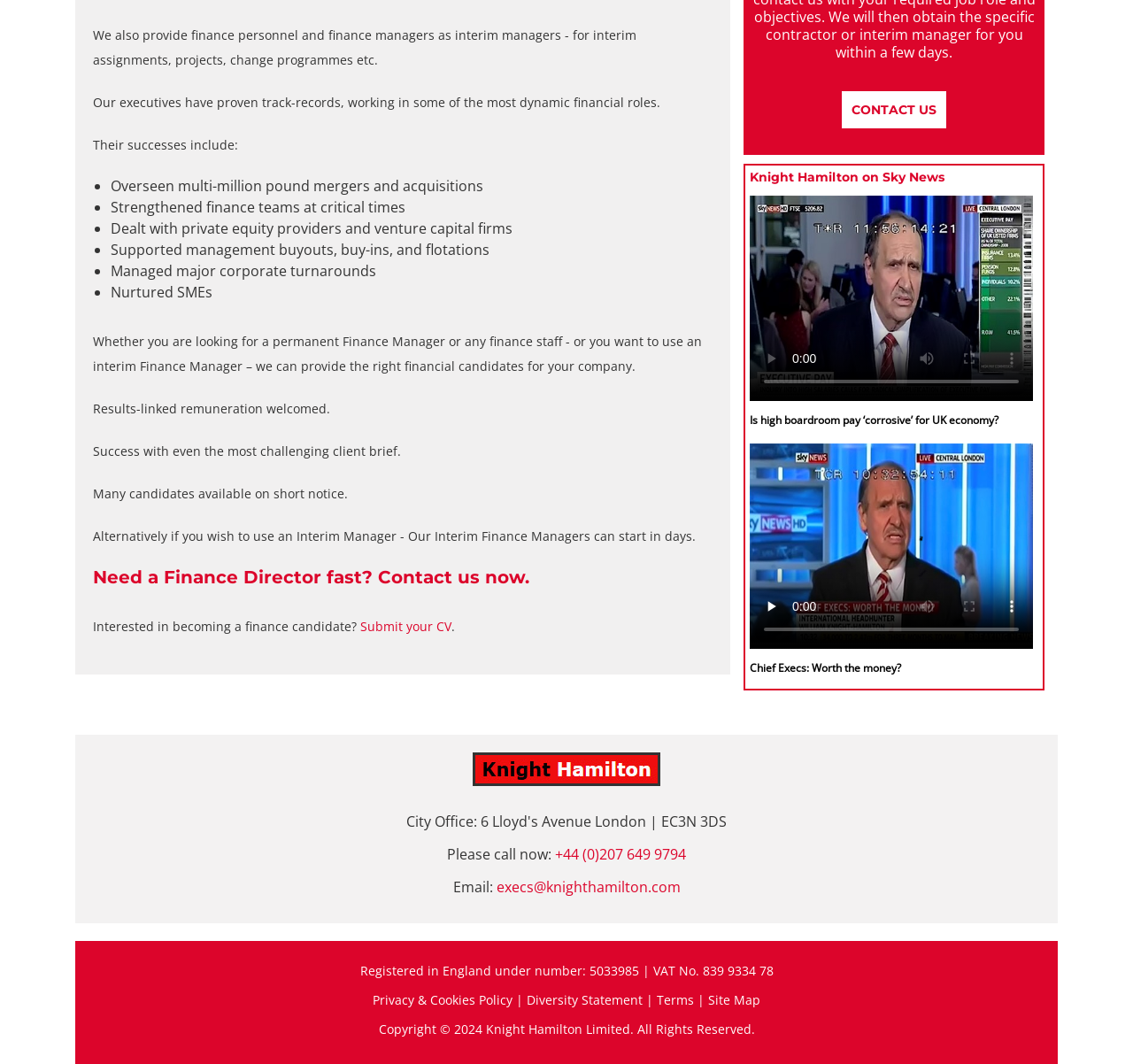Determine the bounding box for the described HTML element: "Privacy & Cookies Policy". Ensure the coordinates are four float numbers between 0 and 1 in the format [left, top, right, bottom].

[0.329, 0.931, 0.452, 0.947]